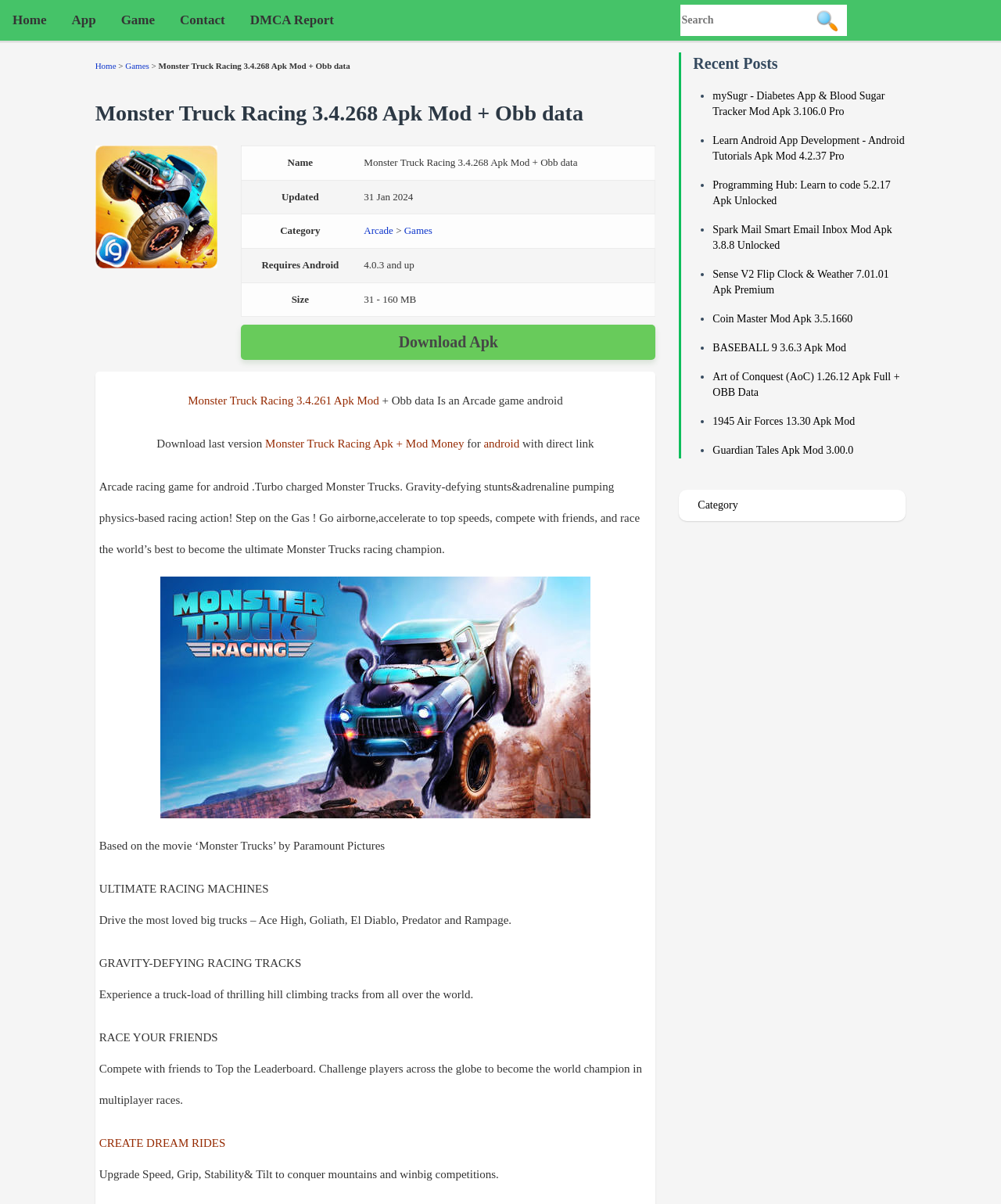Determine the coordinates of the bounding box for the clickable area needed to execute this instruction: "Read more about the game".

[0.099, 0.479, 0.651, 0.679]